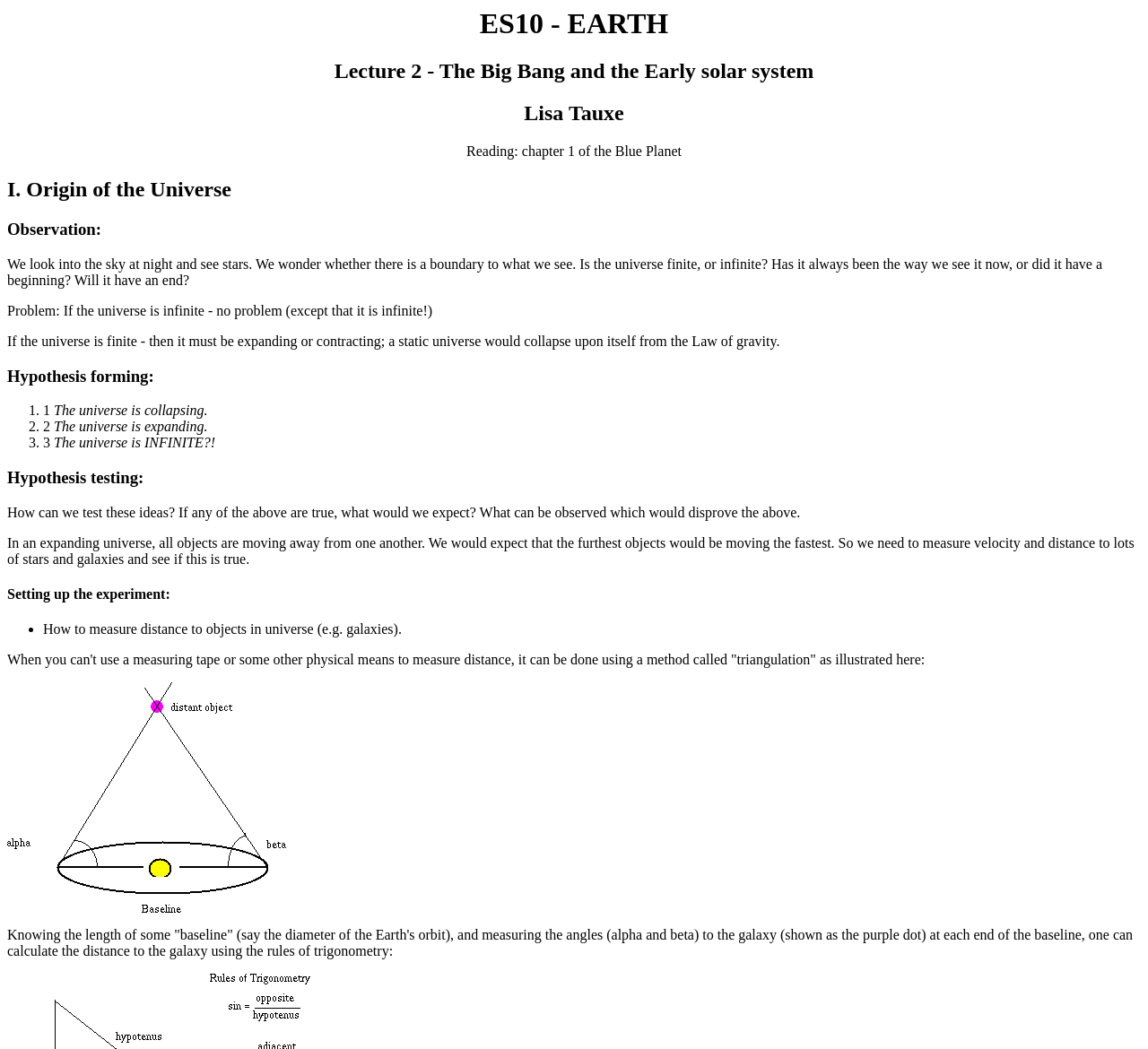What is the topic of Lecture 2?
Answer the question using a single word or phrase, according to the image.

The Big Bang and the Early solar system